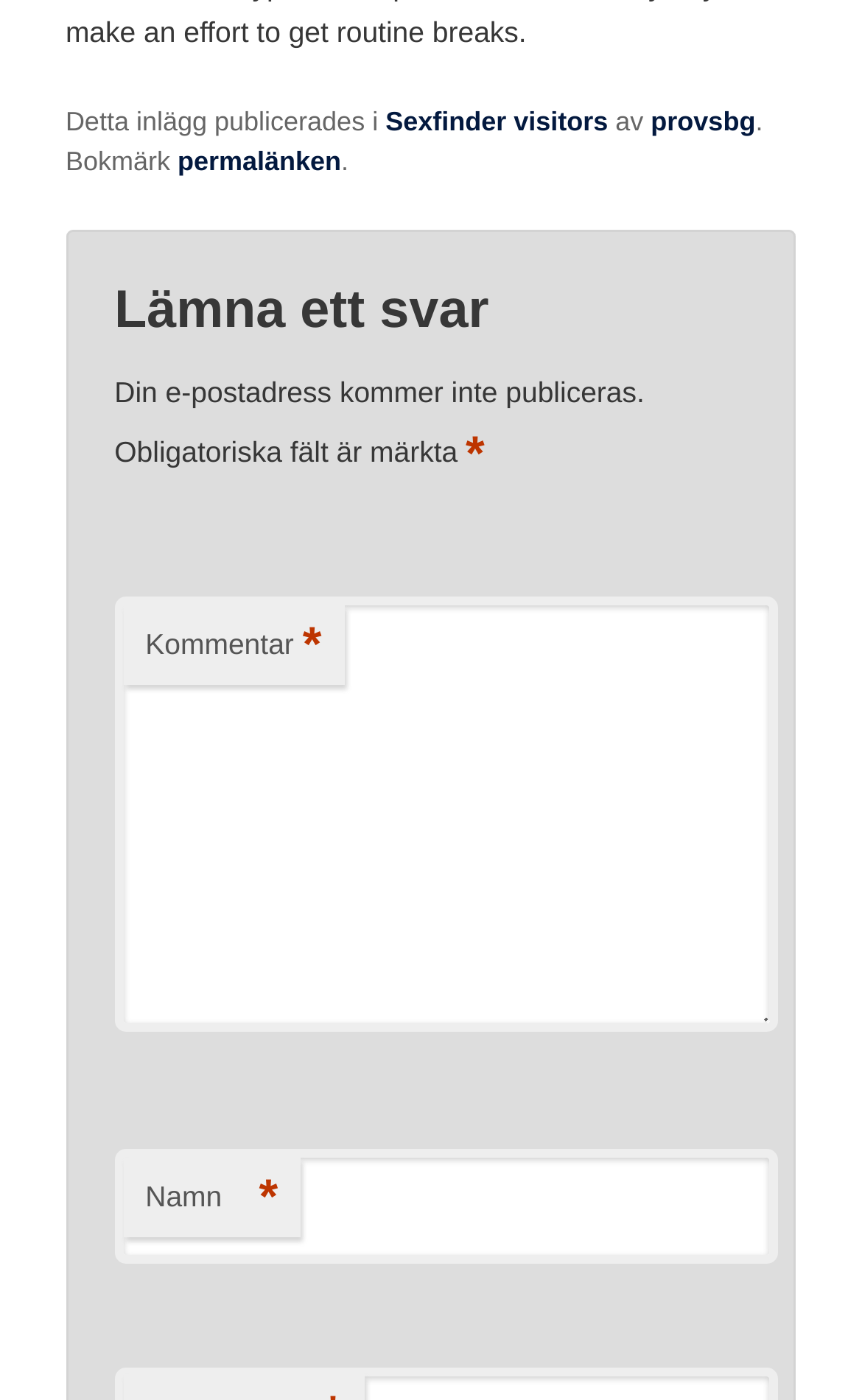Using the element description provided, determine the bounding box coordinates in the format (top-left x, top-left y, bottom-right x, bottom-right y). Ensure that all values are floating point numbers between 0 and 1. Element description: Sexfinder visitors

[0.447, 0.076, 0.705, 0.098]